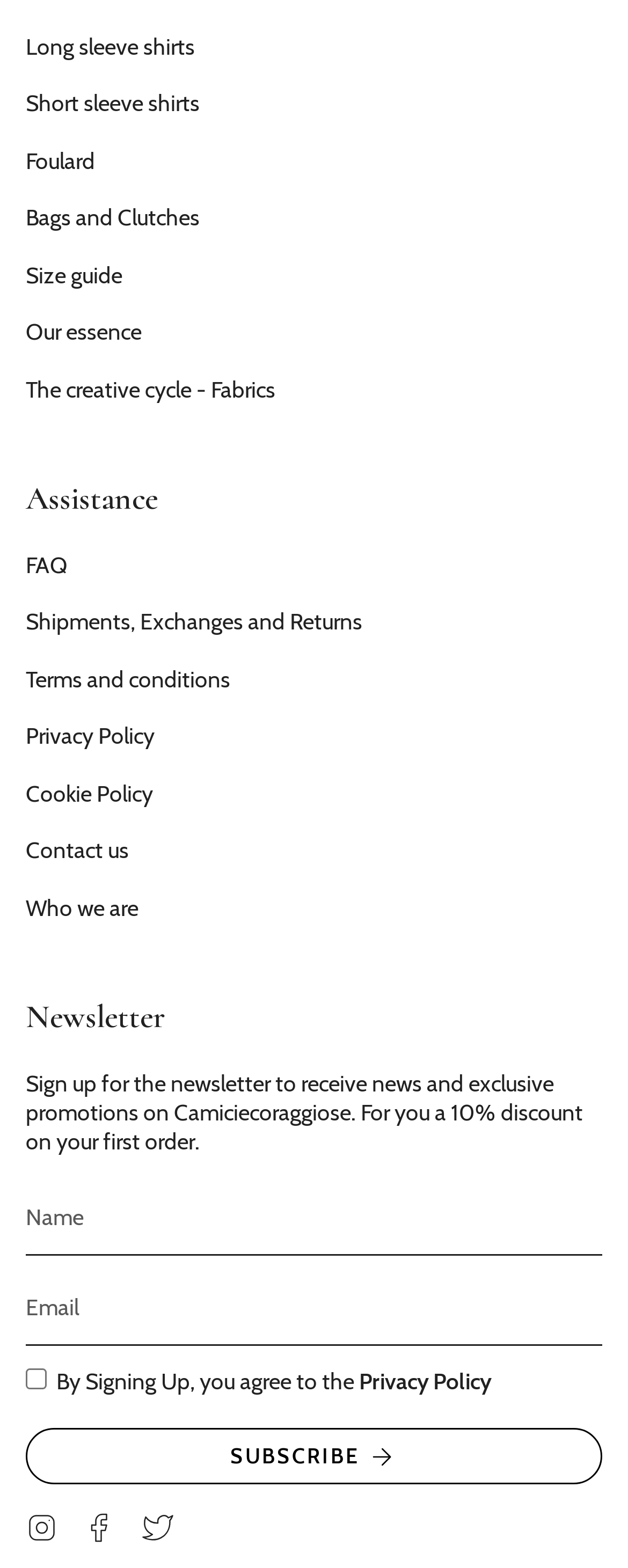How many social media platforms are linked?
Look at the image and provide a detailed response to the question.

At the bottom of the webpage, there are links to three social media platforms, which are Instagram, Facebook, and Twitter.